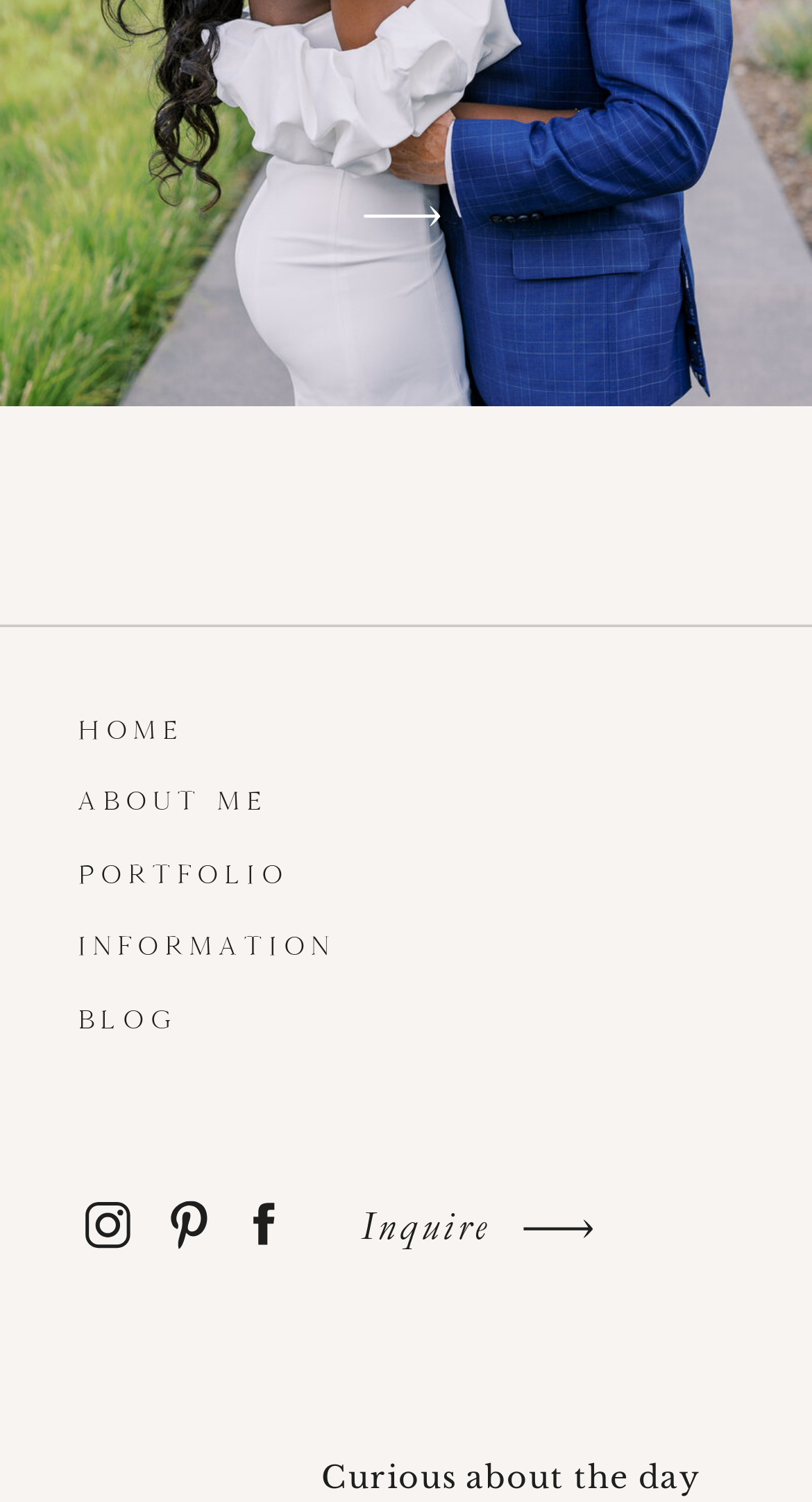Use one word or a short phrase to answer the question provided: 
What is the vertical position of the 'PORTFOLIO' link?

Middle